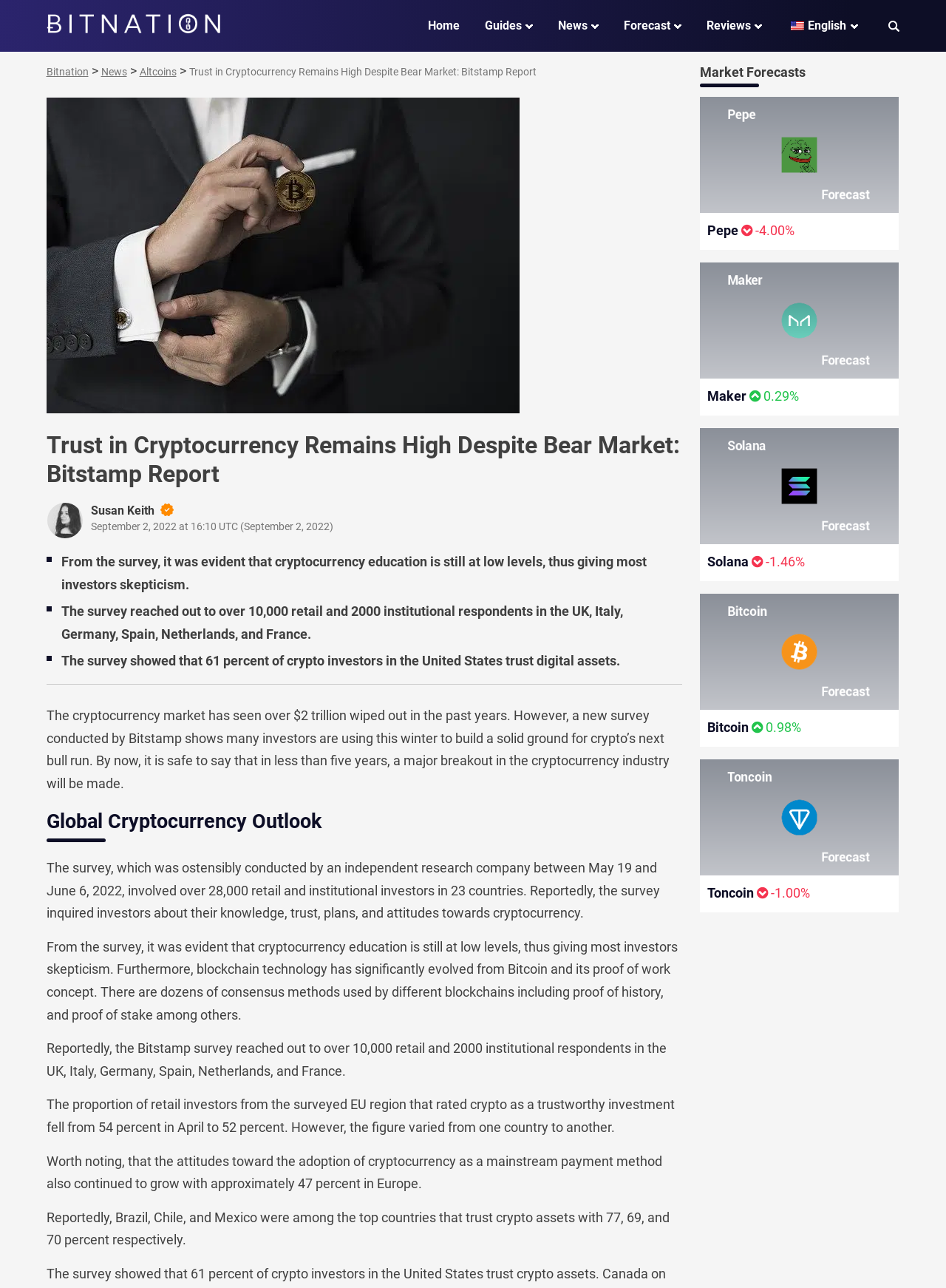Highlight the bounding box coordinates of the element that should be clicked to carry out the following instruction: "View the 'Forecast' page". The coordinates must be given as four float numbers ranging from 0 to 1, i.e., [left, top, right, bottom].

[0.659, 0.013, 0.721, 0.027]